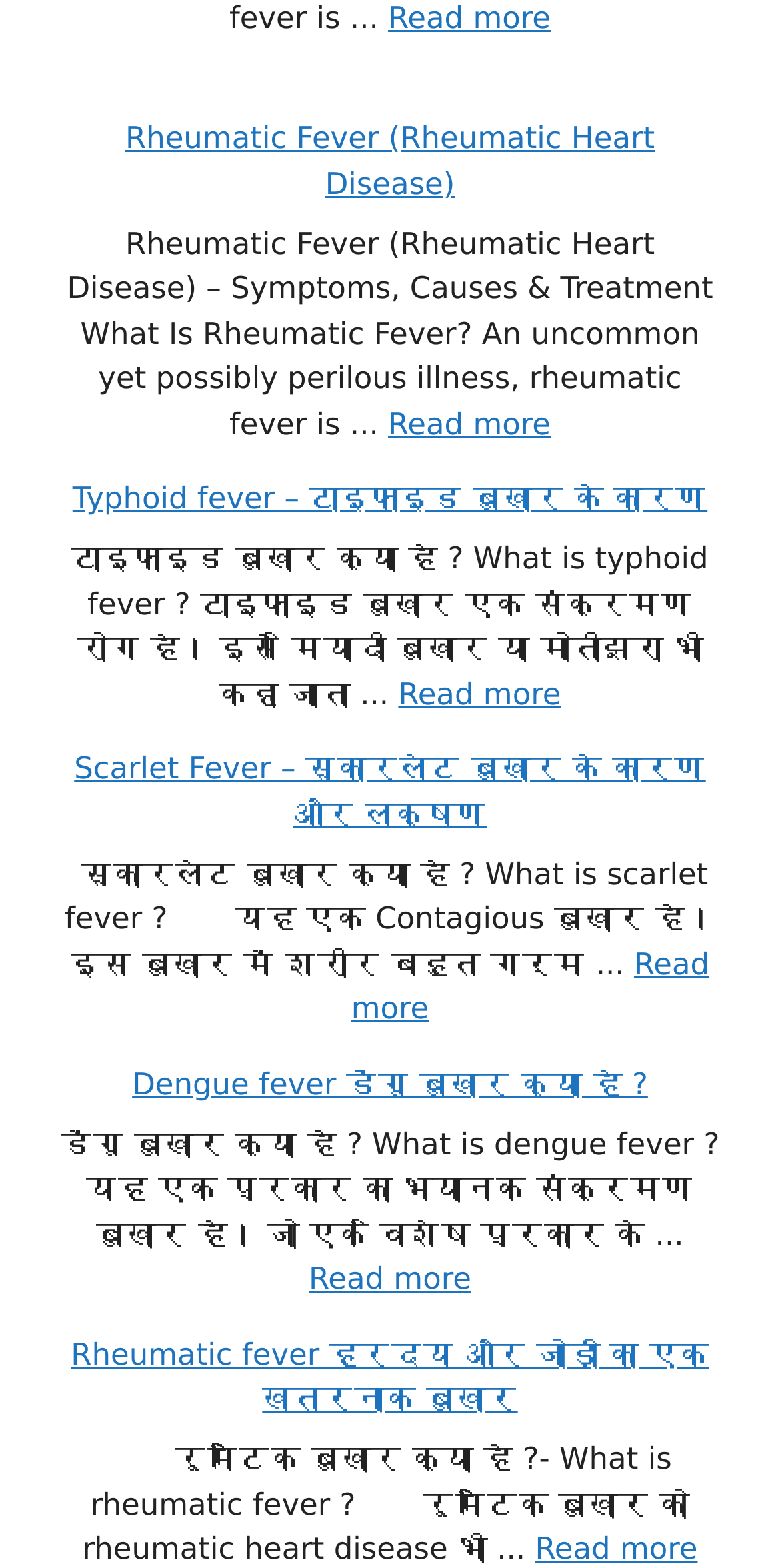Please identify the bounding box coordinates of the clickable area that will fulfill the following instruction: "Read more about Rheumatic Fever". The coordinates should be in the format of four float numbers between 0 and 1, i.e., [left, top, right, bottom].

[0.497, 0.0, 0.706, 0.023]